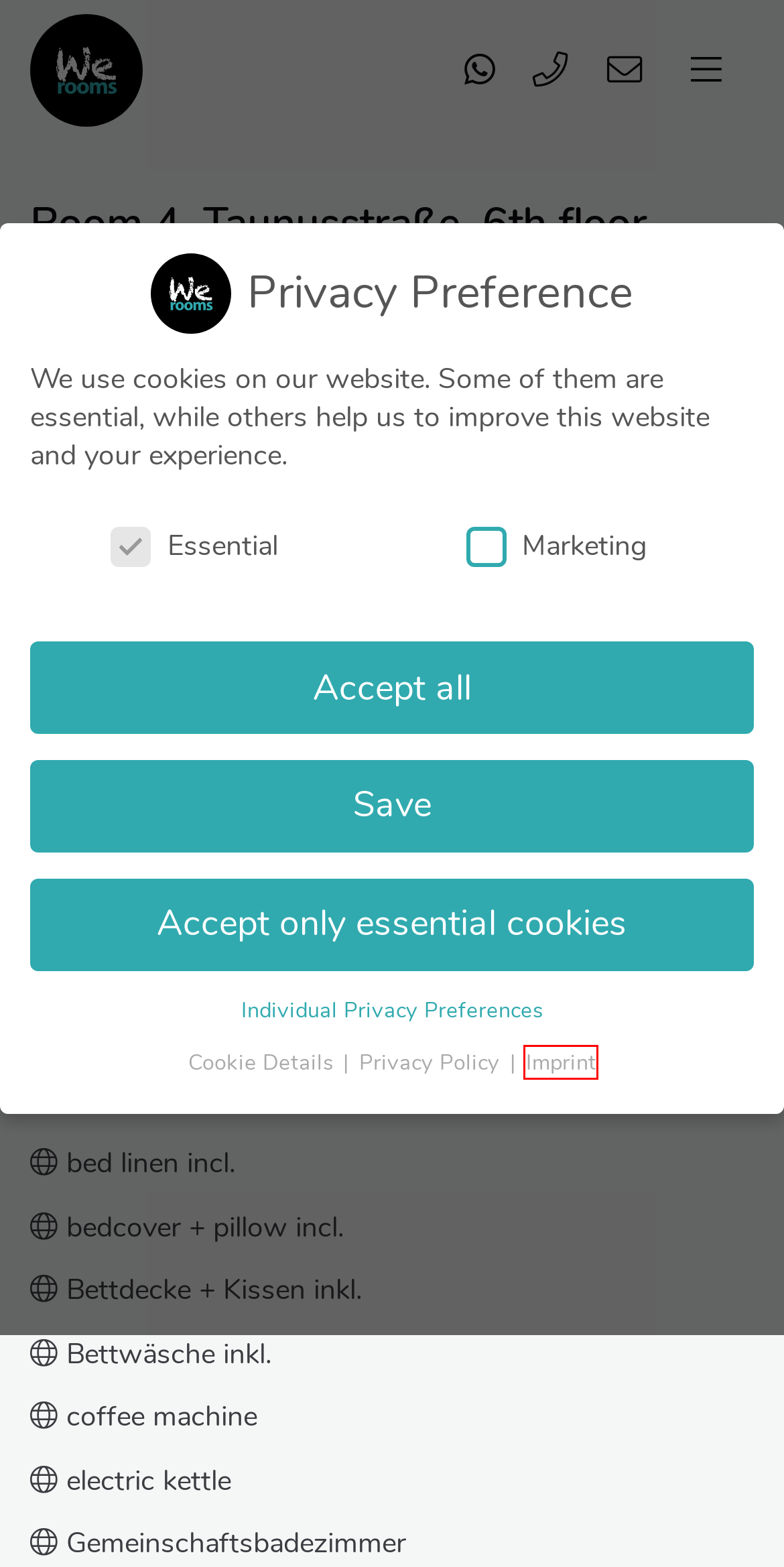You see a screenshot of a webpage with a red bounding box surrounding an element. Pick the webpage description that most accurately represents the new webpage after interacting with the element in the red bounding box. The options are:
A. Legal Notice - We rooms Frankfurt
B. Contact us - We rooms Frankfurt
C. Privacy Policy - We rooms Frankfurt
D. Home - We rooms Frankfurt
E. Young professionals - We rooms Frankfurt
F. Apartment 4.01 Weserstraße - We rooms Frankfurt
G. Internship - We rooms Frankfurt
H. Studies - We rooms Frankfurt

A